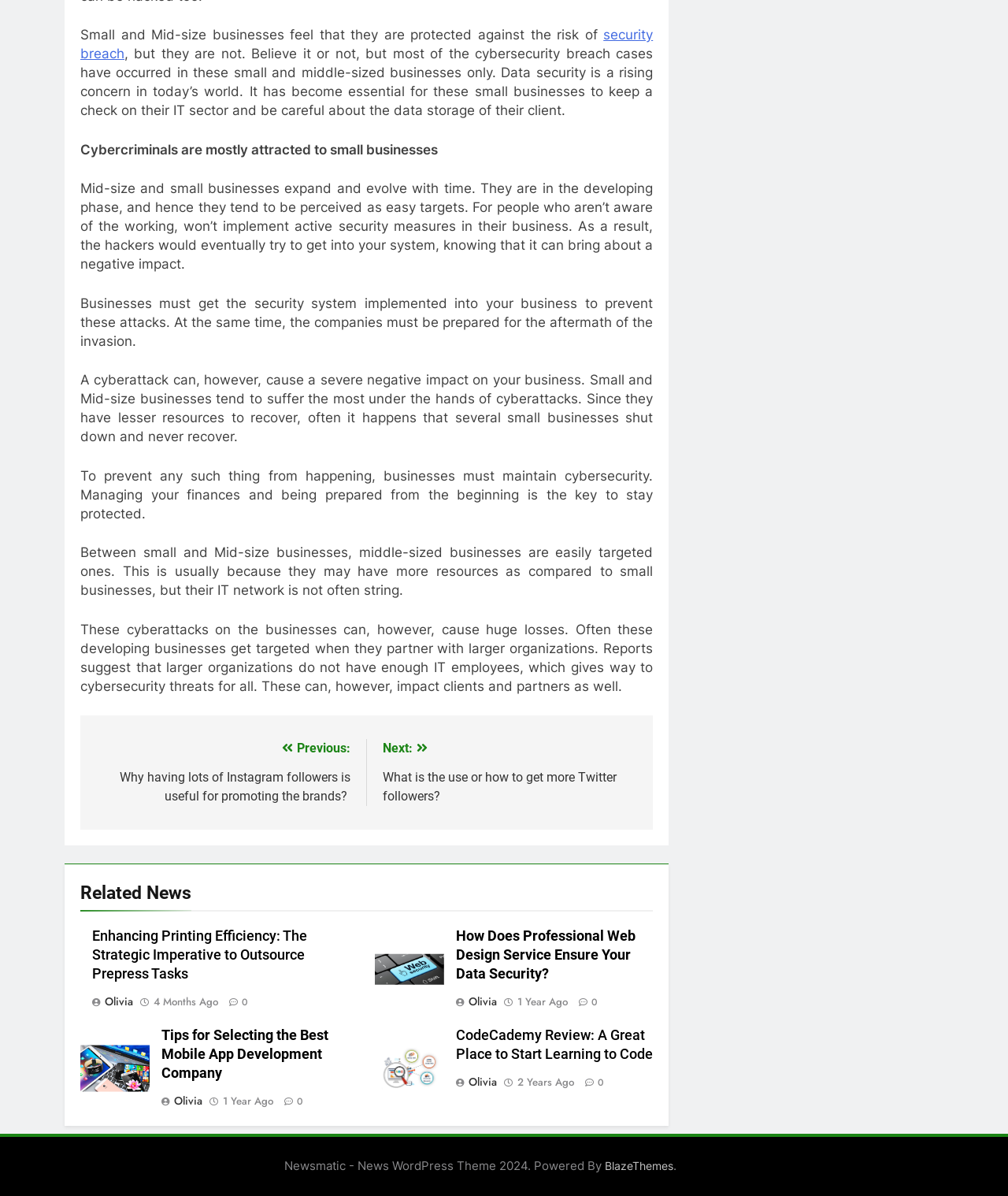Determine the bounding box coordinates of the element that should be clicked to execute the following command: "Read 'Enhancing Printing Efficiency: The Strategic Imperative to Outsource Prepress Tasks'".

[0.091, 0.776, 0.305, 0.821]